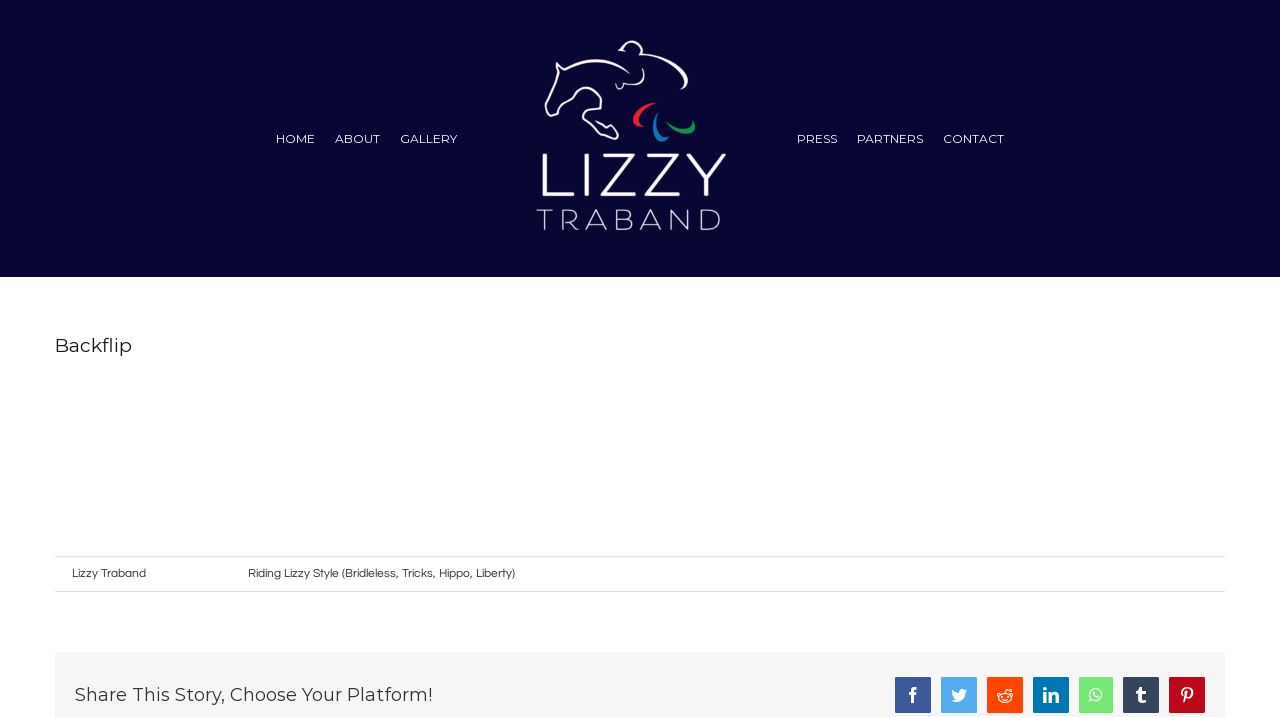Please specify the bounding box coordinates for the clickable region that will help you carry out the instruction: "visit gallery".

[0.312, 0.135, 0.357, 0.252]